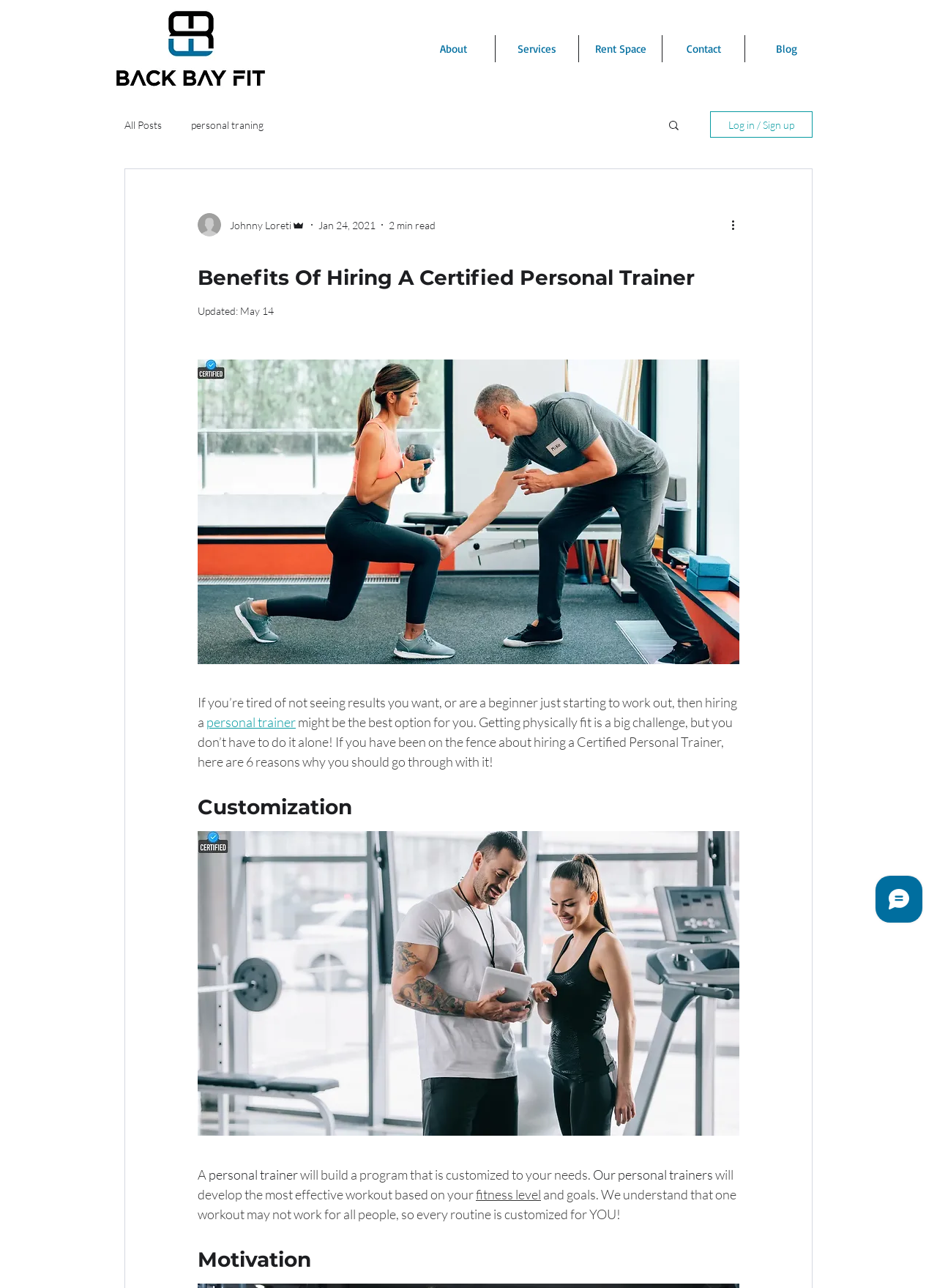What is the name of the link that points to the blog section?
Based on the image, provide your answer in one word or phrase.

Blog